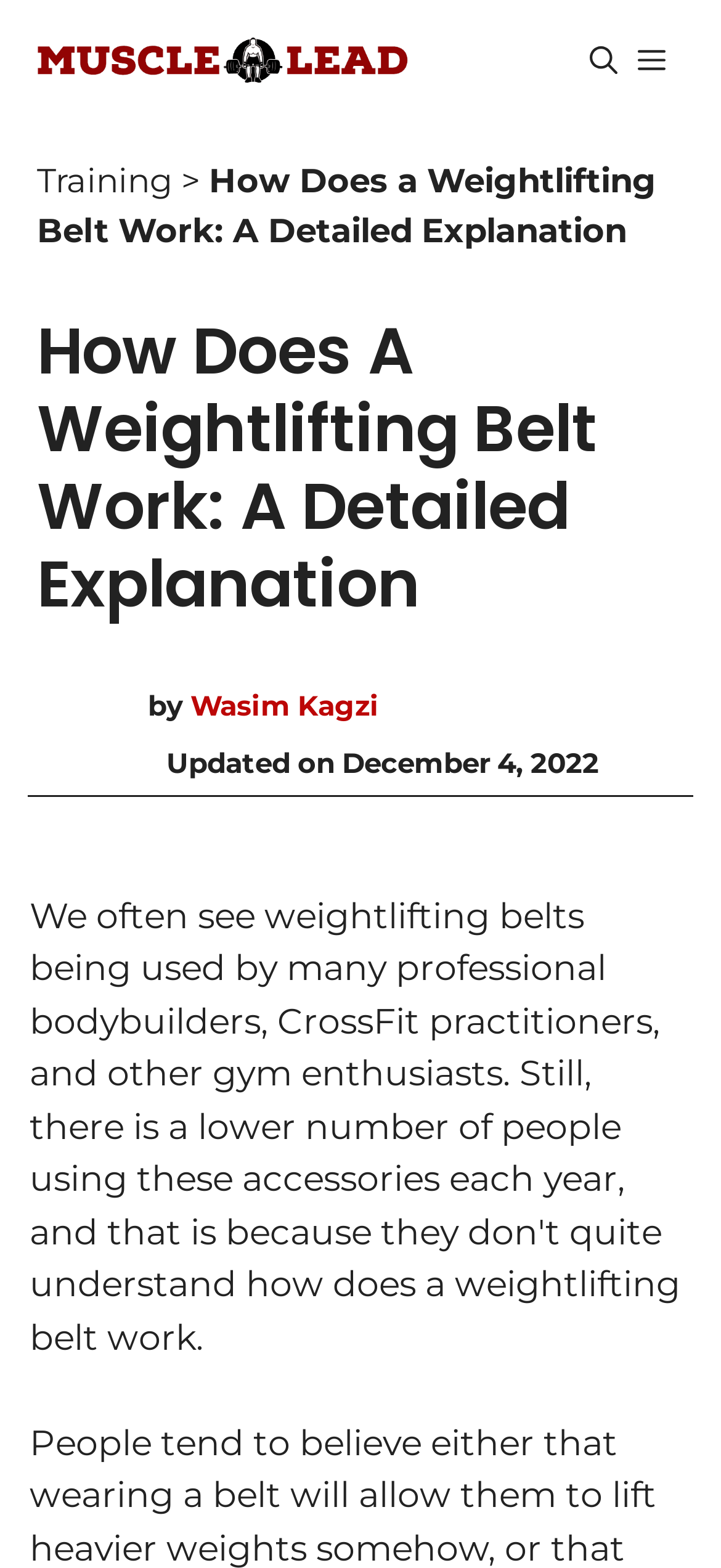Please identify the webpage's heading and generate its text content.

How Does A Weightlifting Belt Work: A Detailed Explanation